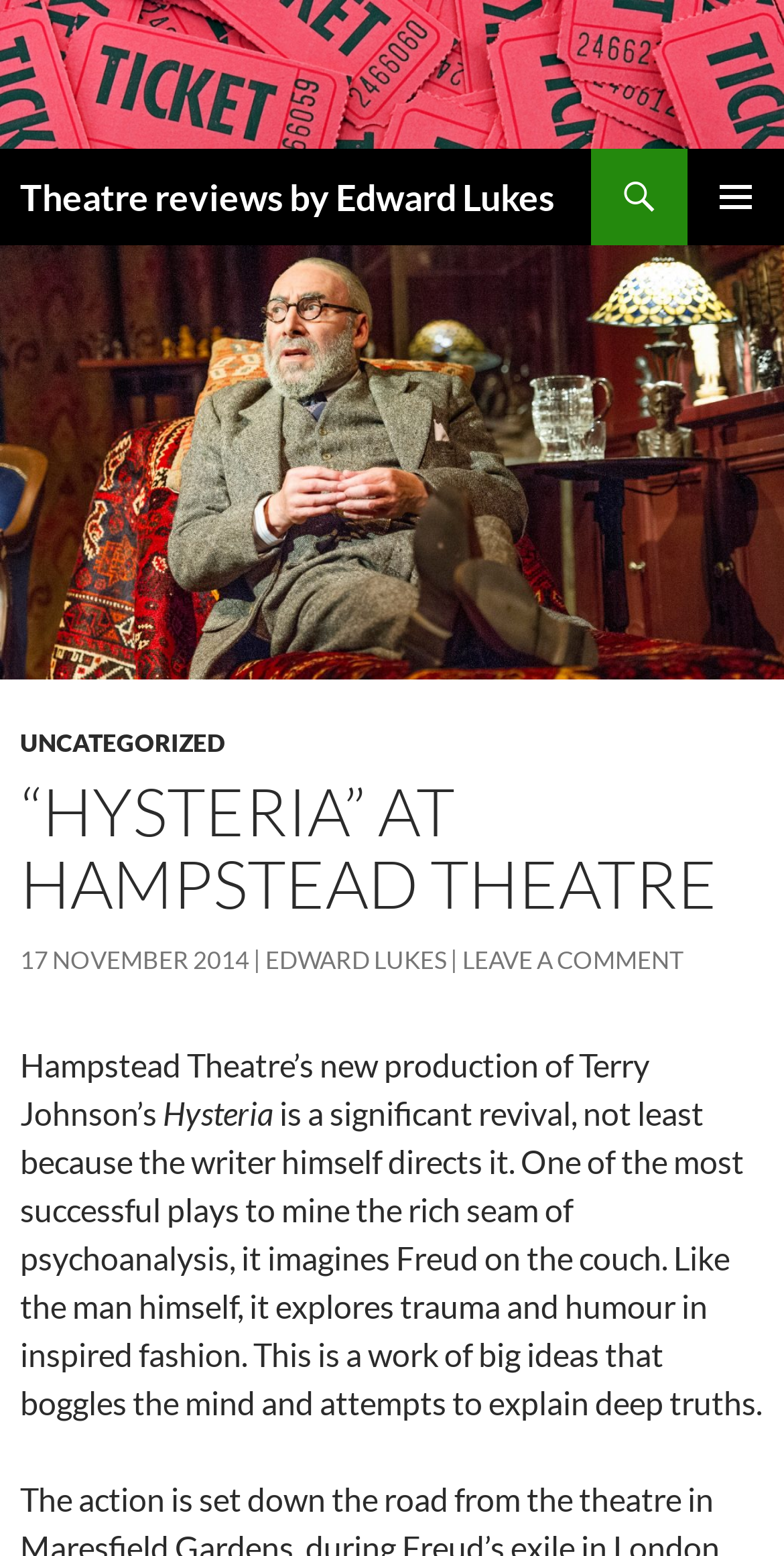Please provide a comprehensive response to the question below by analyzing the image: 
Who is the author of the article?

I found the answer by looking at the section that appears to be the article's metadata, where I saw the link 'EDWARD LUKES' with a bounding box coordinate of [0.338, 0.608, 0.569, 0.627]. This suggests that Edward Lukes is the author of the article.